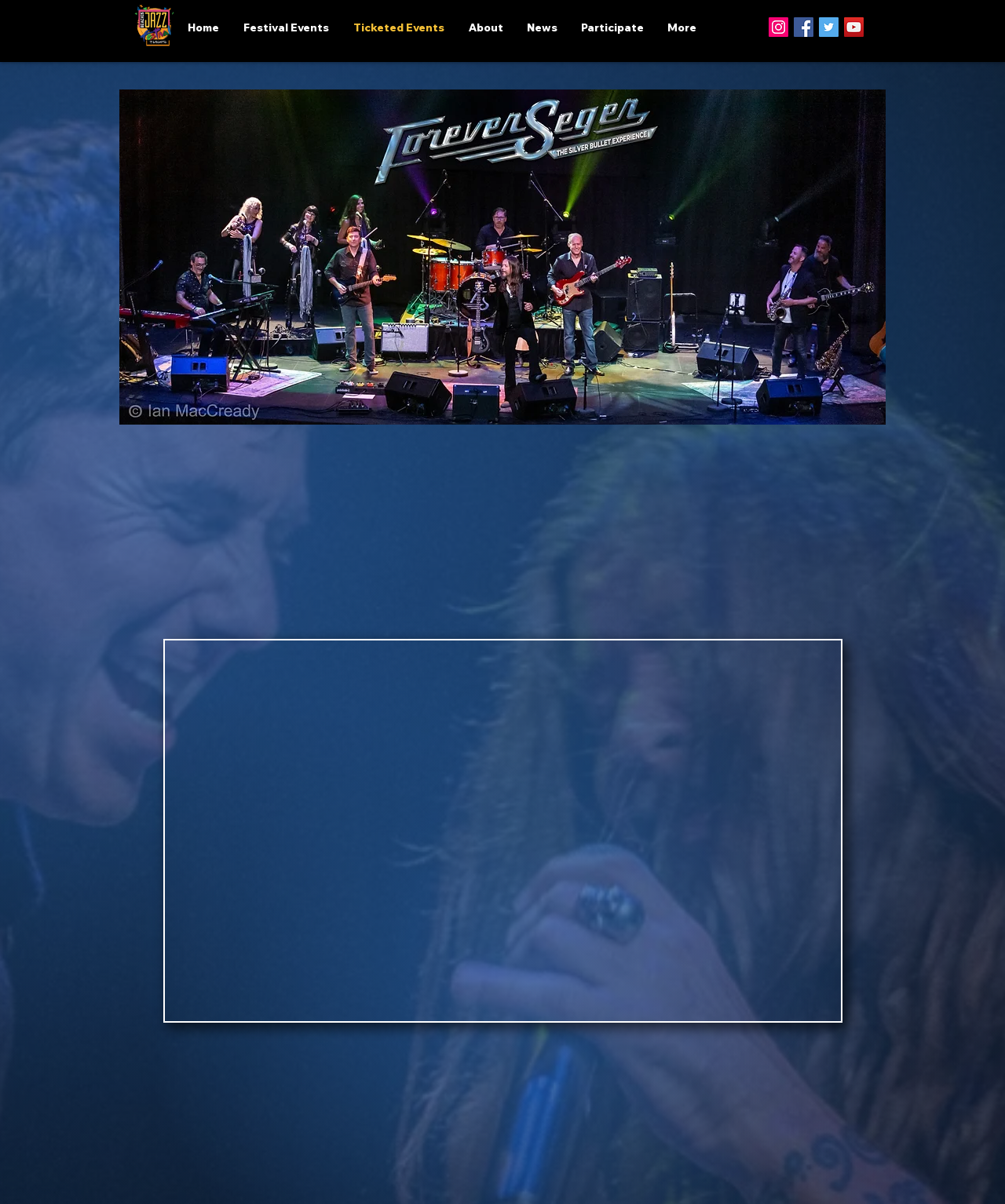Mark the bounding box of the element that matches the following description: "aria-label="YouTube"".

[0.84, 0.014, 0.859, 0.031]